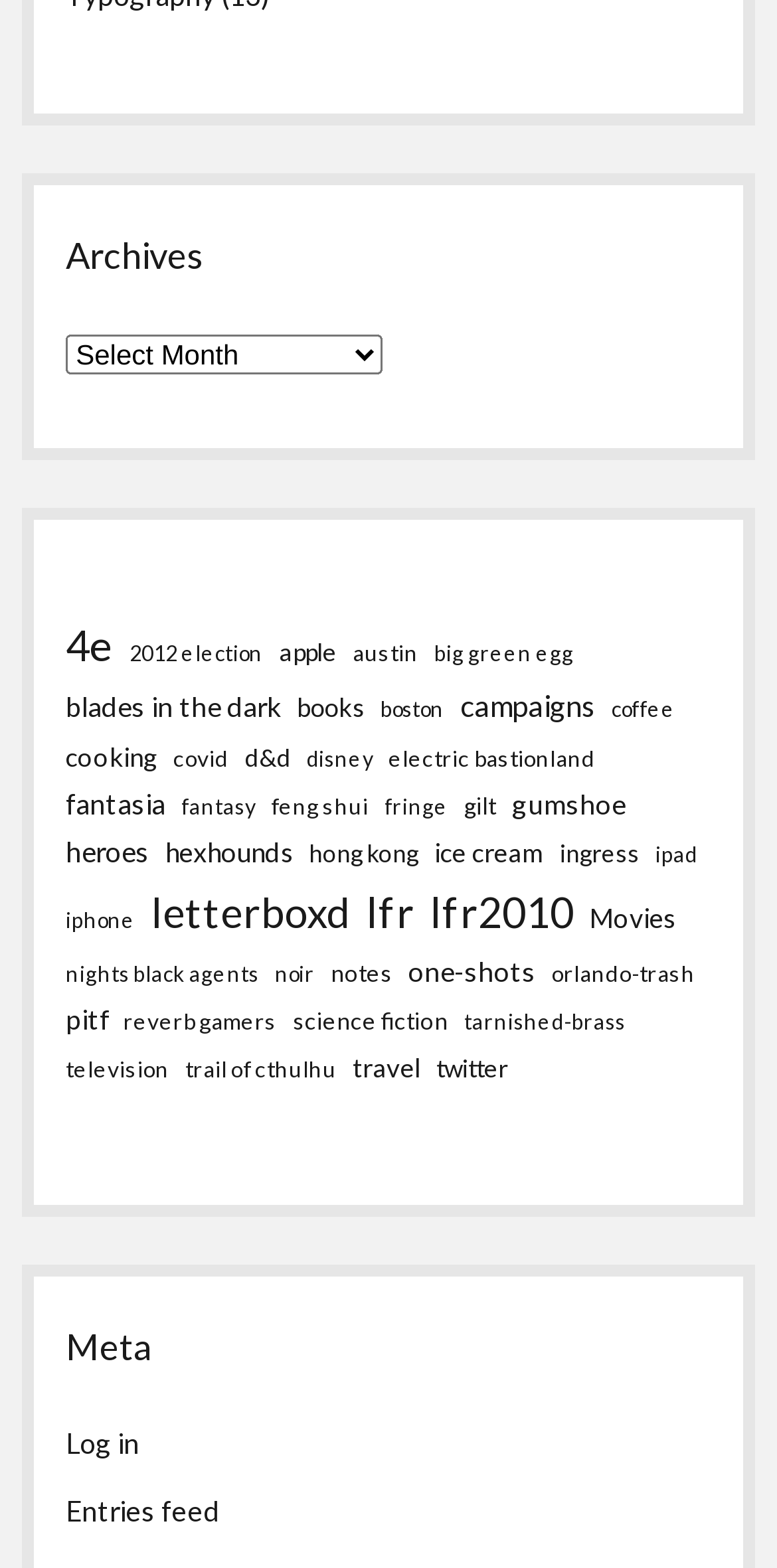Please find the bounding box coordinates of the element that needs to be clicked to perform the following instruction: "go to 'Recent Posts'". The bounding box coordinates should be four float numbers between 0 and 1, represented as [left, top, right, bottom].

None